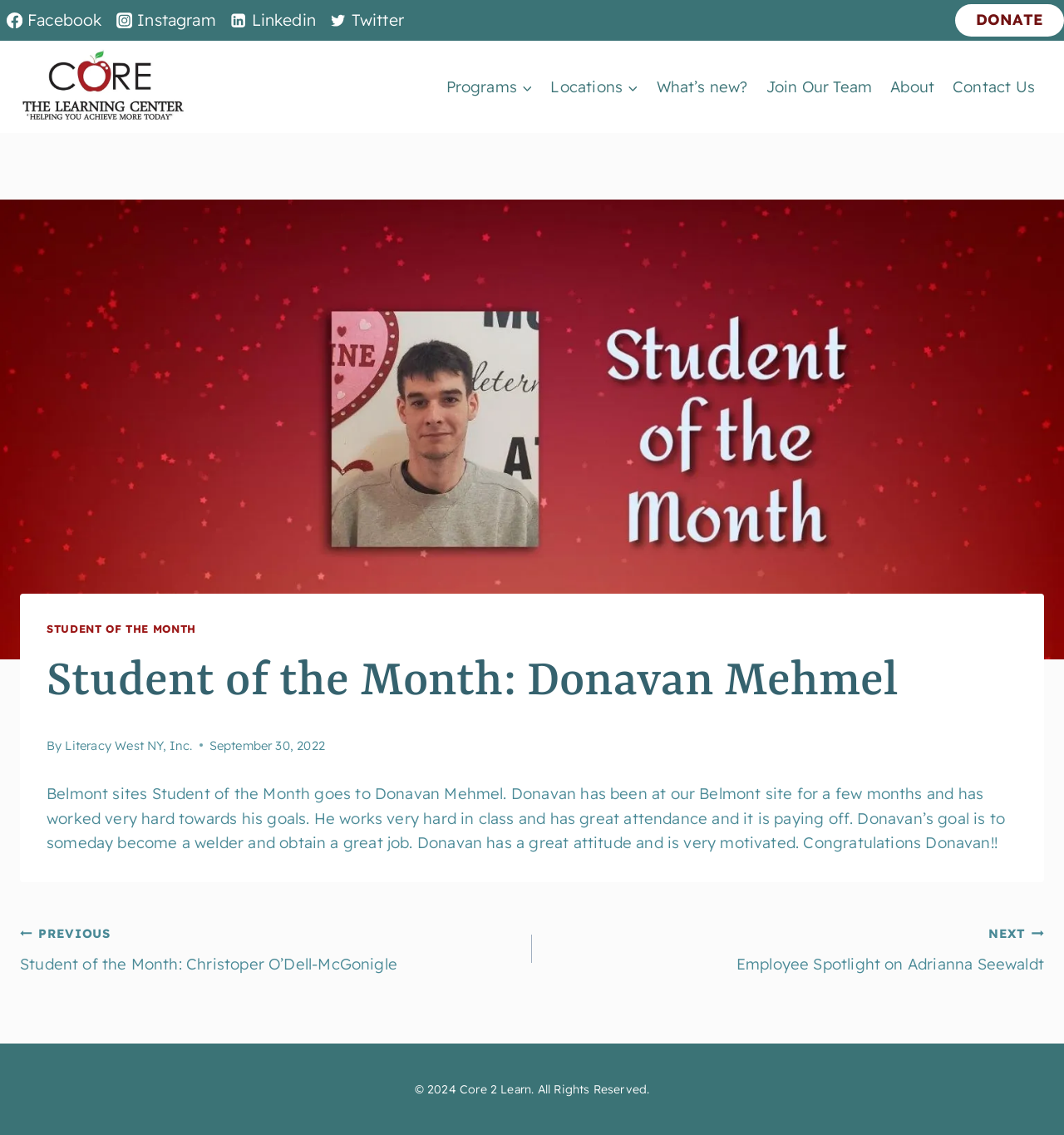Determine the bounding box coordinates of the section I need to click to execute the following instruction: "Donate to Core 2 Learn". Provide the coordinates as four float numbers between 0 and 1, i.e., [left, top, right, bottom].

[0.898, 0.004, 1.0, 0.032]